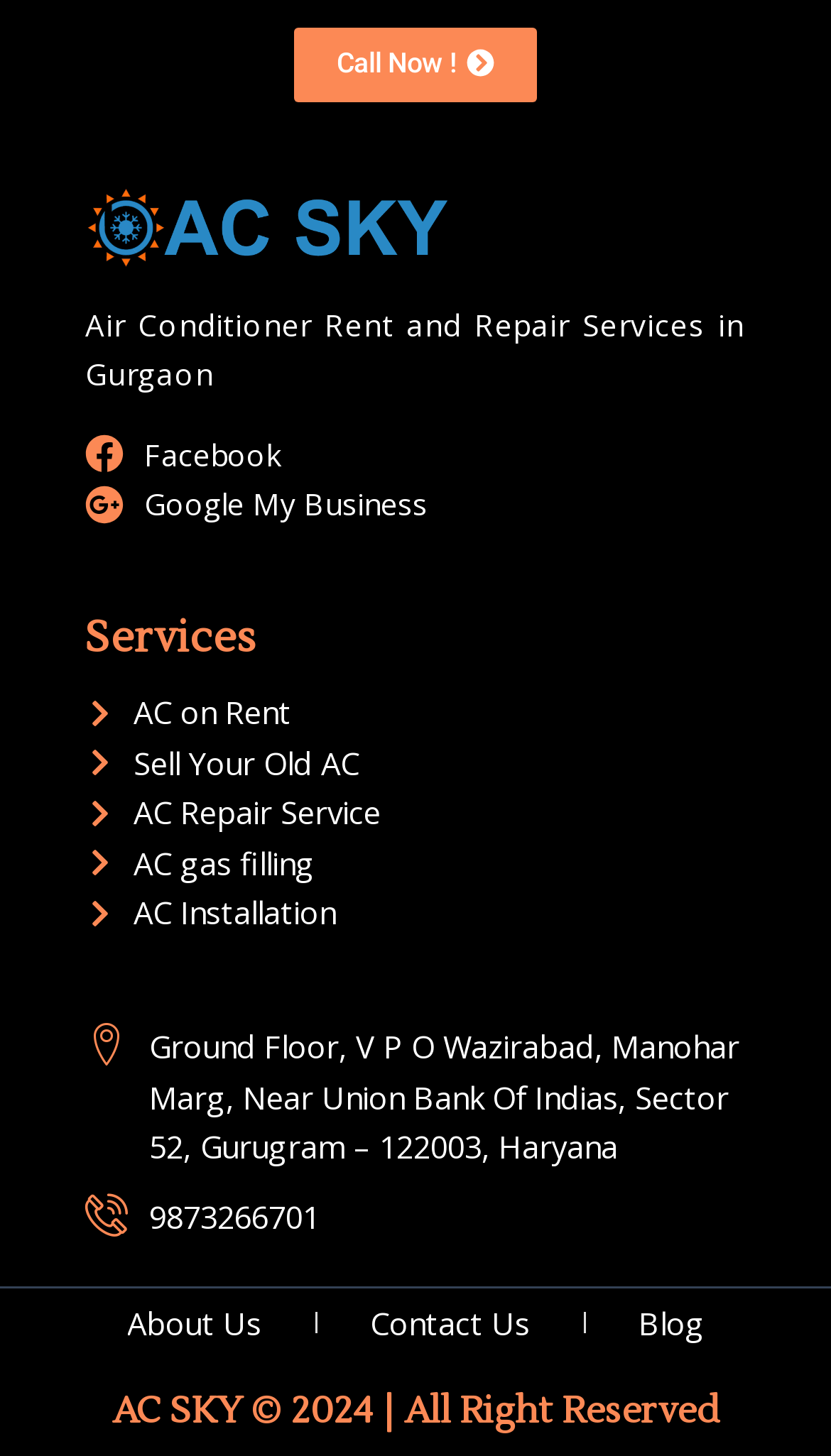What services does the company offer?
Based on the image, answer the question with as much detail as possible.

The services offered by the company can be found in the middle section of the webpage, under the heading 'Services'. The services listed include AC on Rent, Sell Your Old AC, AC Repair Service, AC gas filling, and AC Installation.